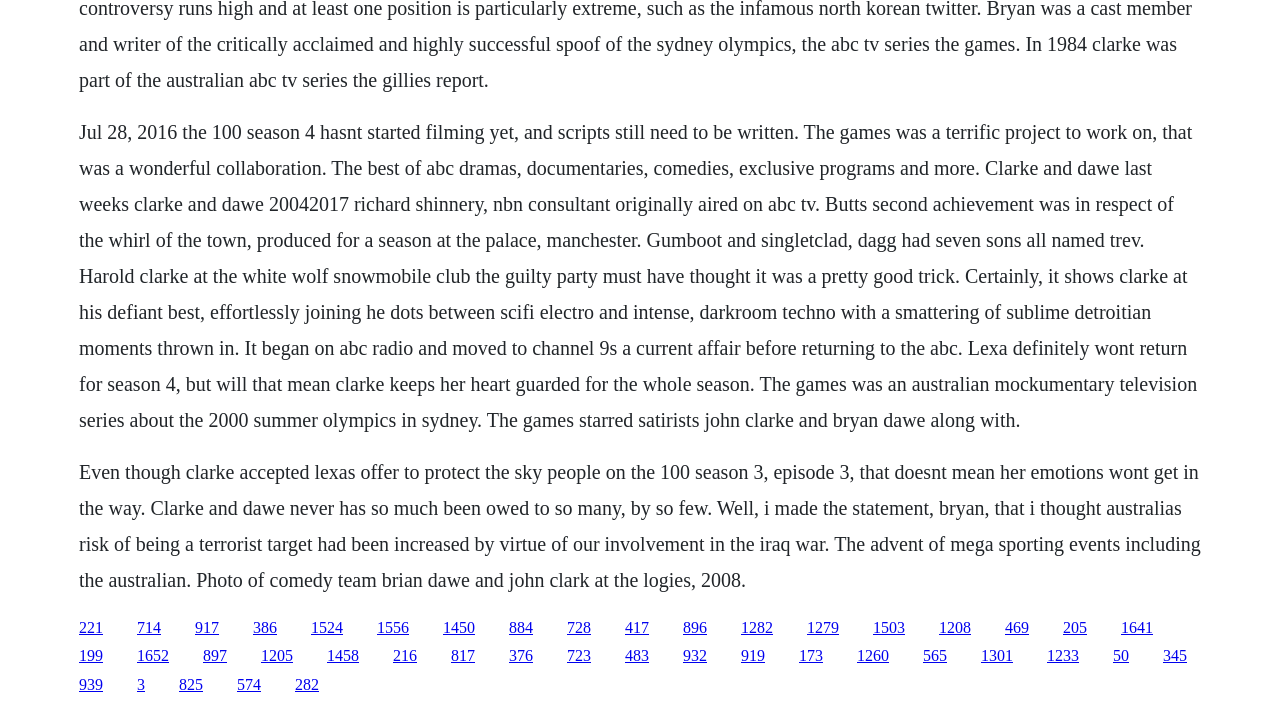Provide the bounding box coordinates in the format (top-left x, top-left y, bottom-right x, bottom-right y). All values are floating point numbers between 0 and 1. Determine the bounding box coordinate of the UI element described as: 1282

[0.579, 0.874, 0.604, 0.898]